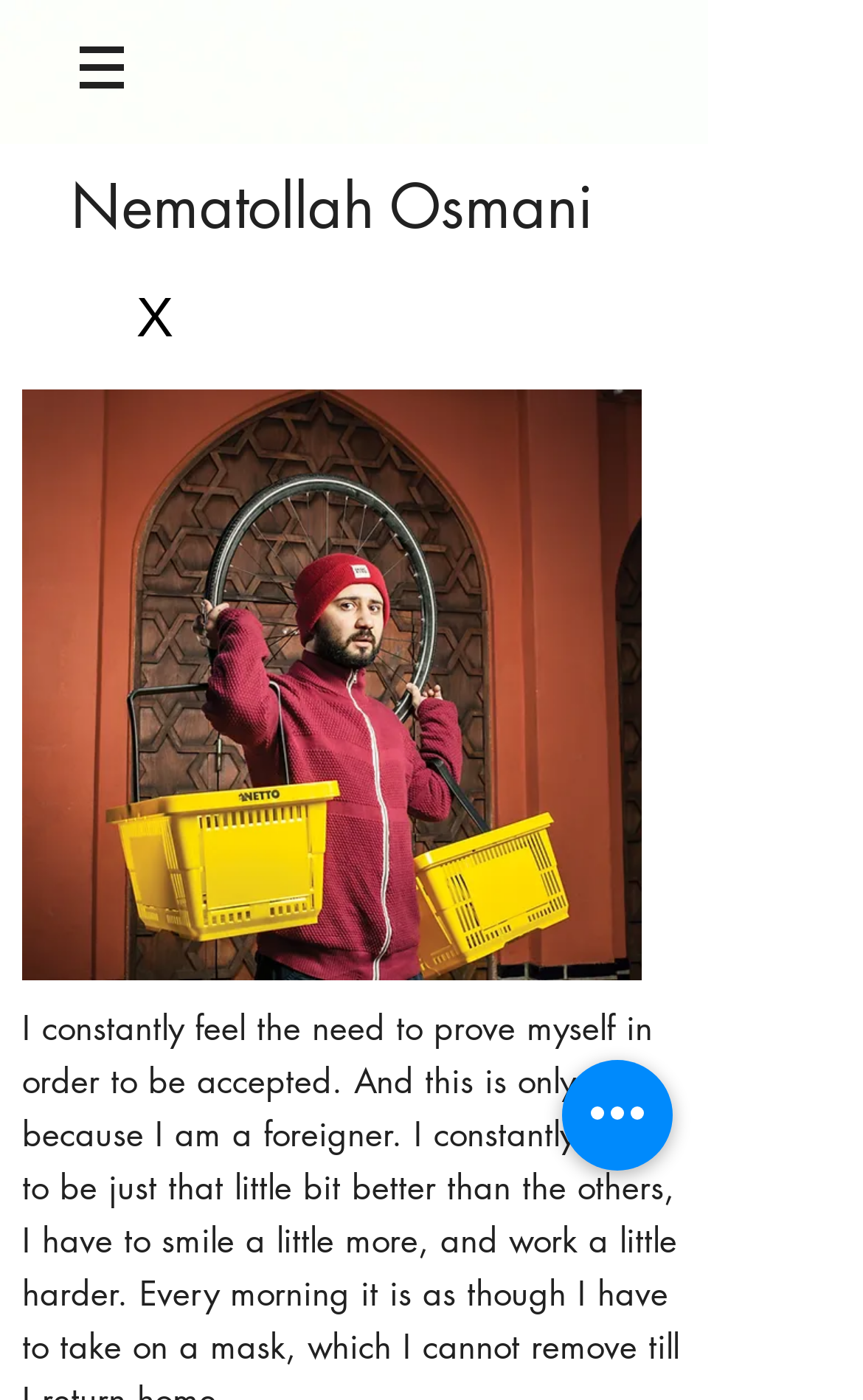Generate a thorough caption that explains the contents of the webpage.

The webpage is about Nematollah Osmani, with a prominent heading displaying his name at the top-left section of the page. Below the heading, there is a large image taking up most of the width, which is likely a profile picture or a photo related to Nematollah Osmani. The image has a caption or description "Soura" and is accompanied by a link labeled "X" to the top-right of the image.

At the top of the page, there is a navigation menu labeled "Site" with a button that has a popup menu. The navigation menu is located at the top-left corner of the page, and it contains a small image.

Towards the bottom of the page, there is a button labeled "Quick actions" located at the bottom-right section of the page.

Overall, the webpage appears to be a personal profile or portfolio page for Nematollah Osmani, with a focus on showcasing his image and providing some basic information about him.